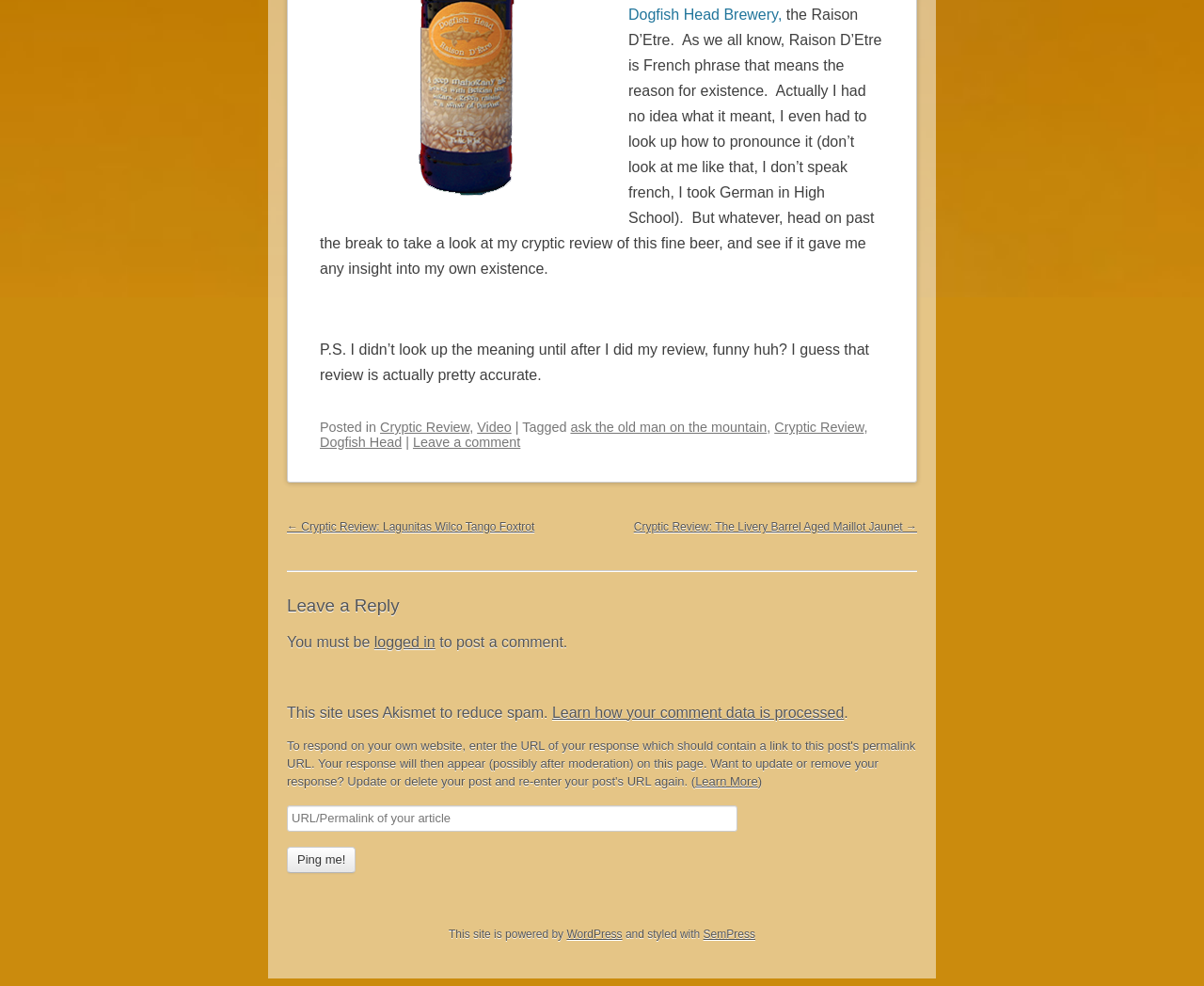Identify the bounding box of the HTML element described here: "name="submit" value="Ping me!"". Provide the coordinates as four float numbers between 0 and 1: [left, top, right, bottom].

[0.238, 0.859, 0.296, 0.885]